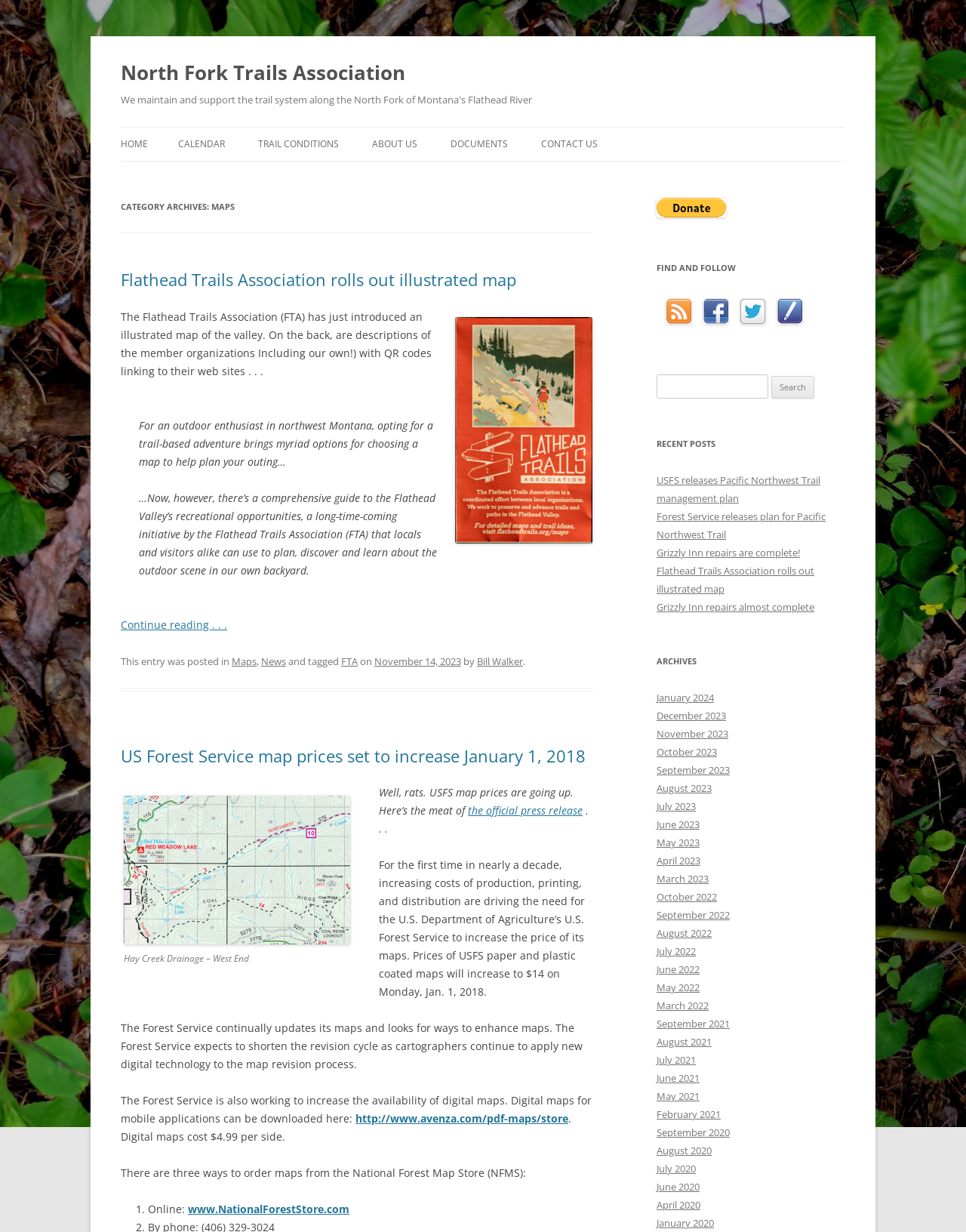Determine the bounding box coordinates of the element's region needed to click to follow the instruction: "Donate with PayPal". Provide these coordinates as four float numbers between 0 and 1, formatted as [left, top, right, bottom].

[0.68, 0.168, 0.752, 0.179]